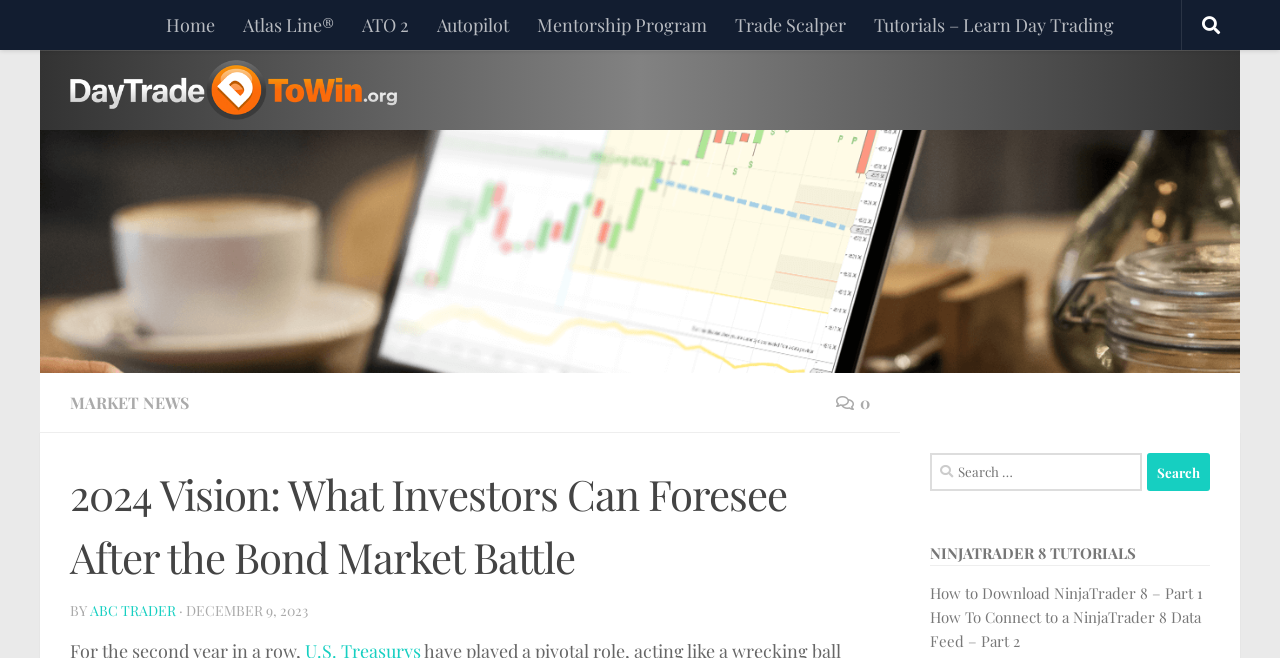Please determine the bounding box coordinates of the element to click on in order to accomplish the following task: "Click on the 'Mentorship Program' link". Ensure the coordinates are four float numbers ranging from 0 to 1, i.e., [left, top, right, bottom].

[0.409, 0.0, 0.563, 0.076]